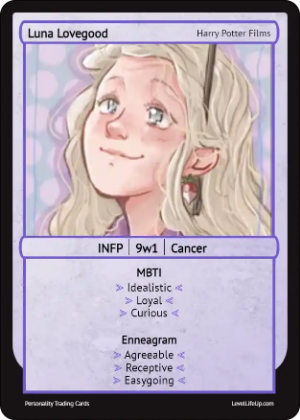Answer the following inquiry with a single word or phrase:
What is written at the top of the card?

Luna Lovegood Harry Potter Films